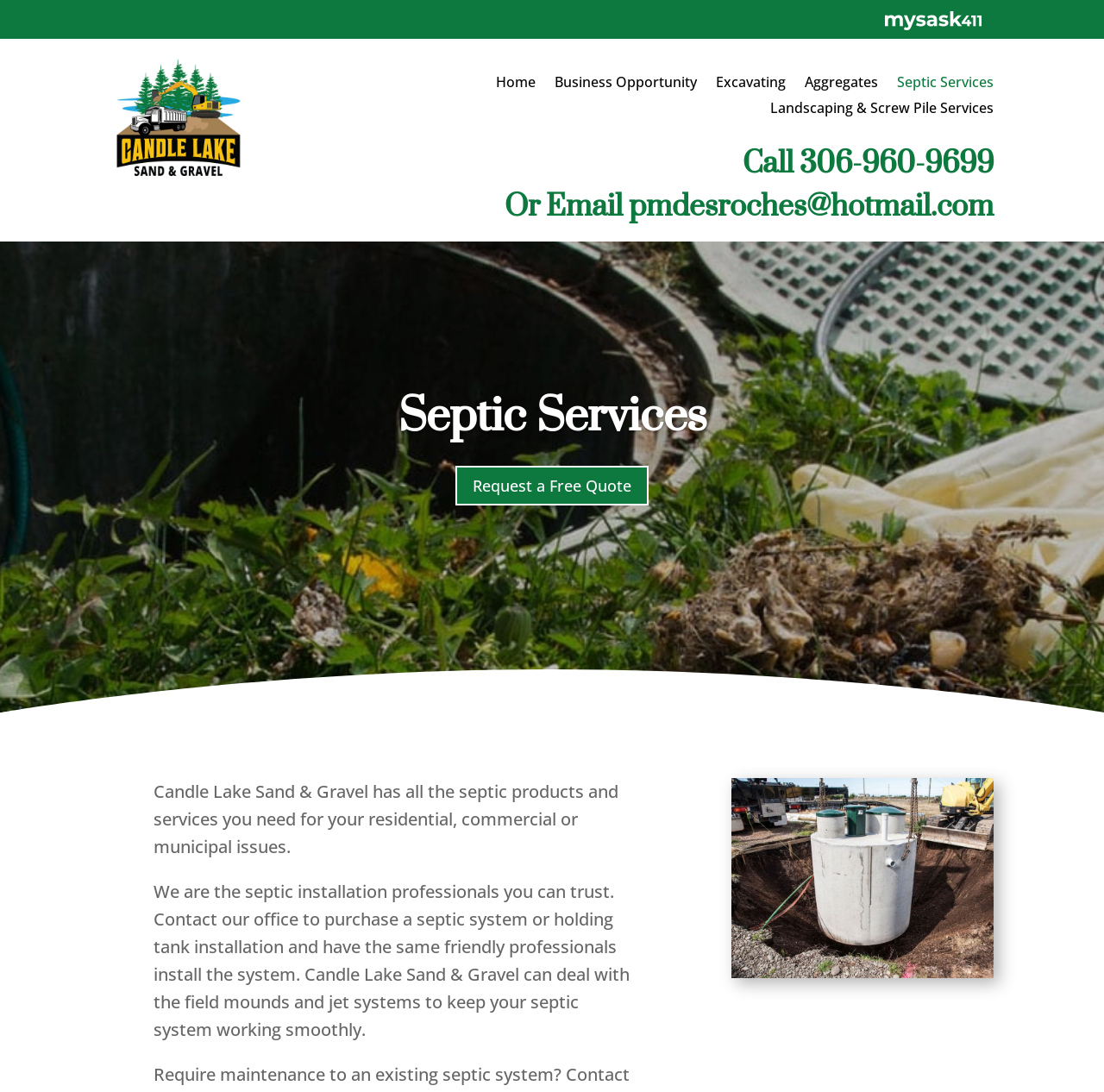Determine the bounding box of the UI component based on this description: "Call 306-960-9699". The bounding box coordinates should be four float values between 0 and 1, i.e., [left, top, right, bottom].

[0.673, 0.114, 0.9, 0.183]